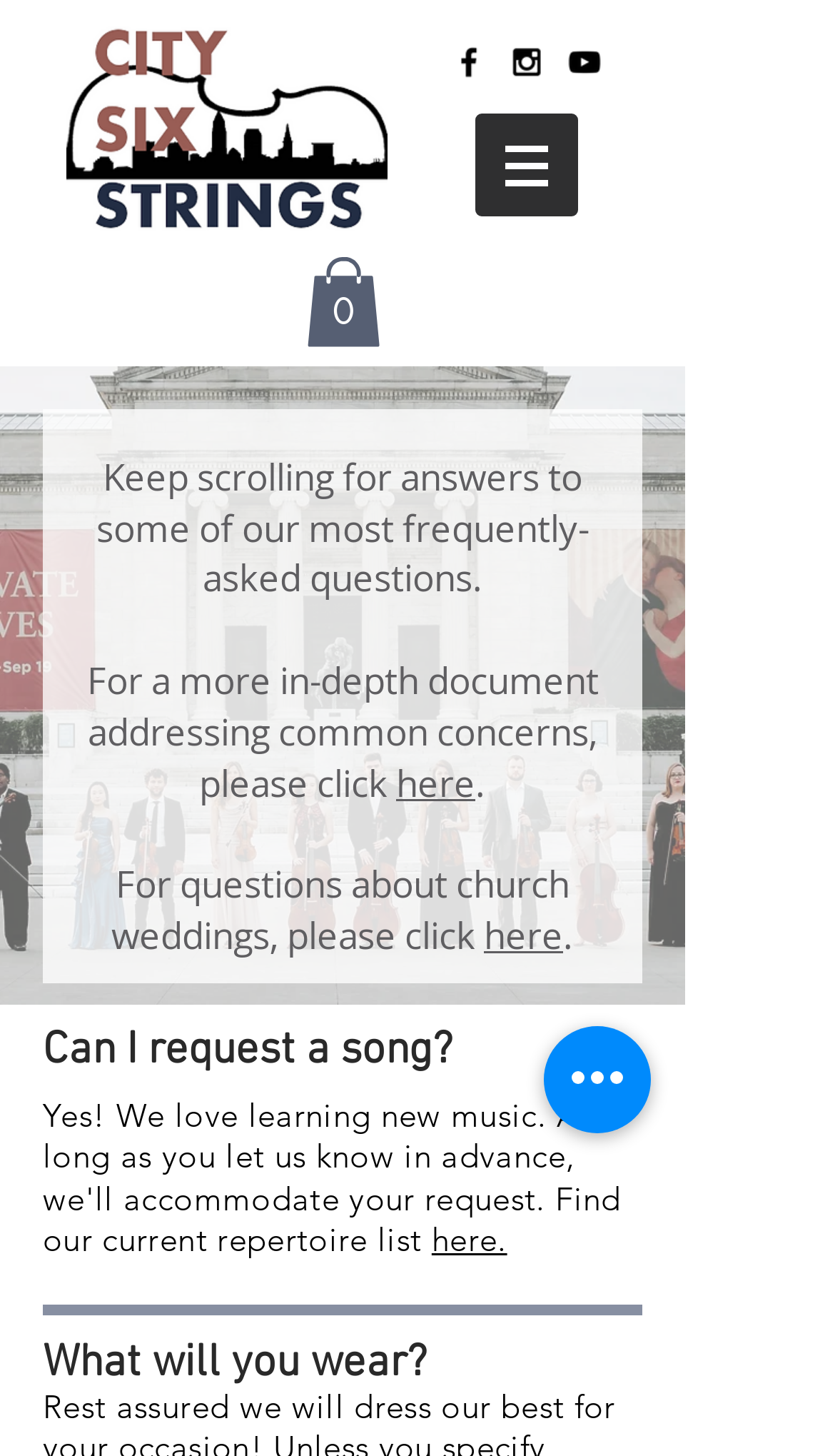What is the purpose of the 'Quick actions' button?
Please give a detailed and thorough answer to the question, covering all relevant points.

The 'Quick actions' button is displayed at the bottom of the webpage, but its purpose is not clear from the webpage content. It may be related to quick actions or shortcuts, but more information is needed to determine its exact purpose.